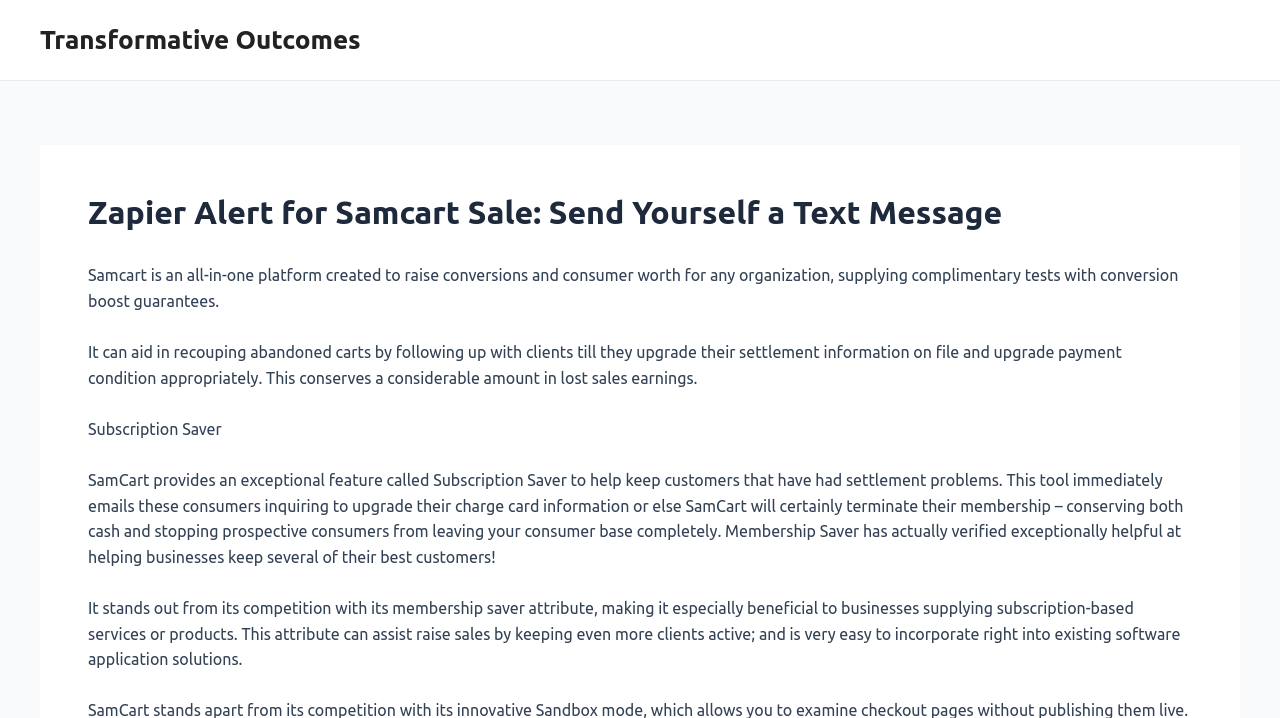Identify the headline of the webpage and generate its text content.

Zapier Alert for Samcart Sale: Send Yourself a Text Message